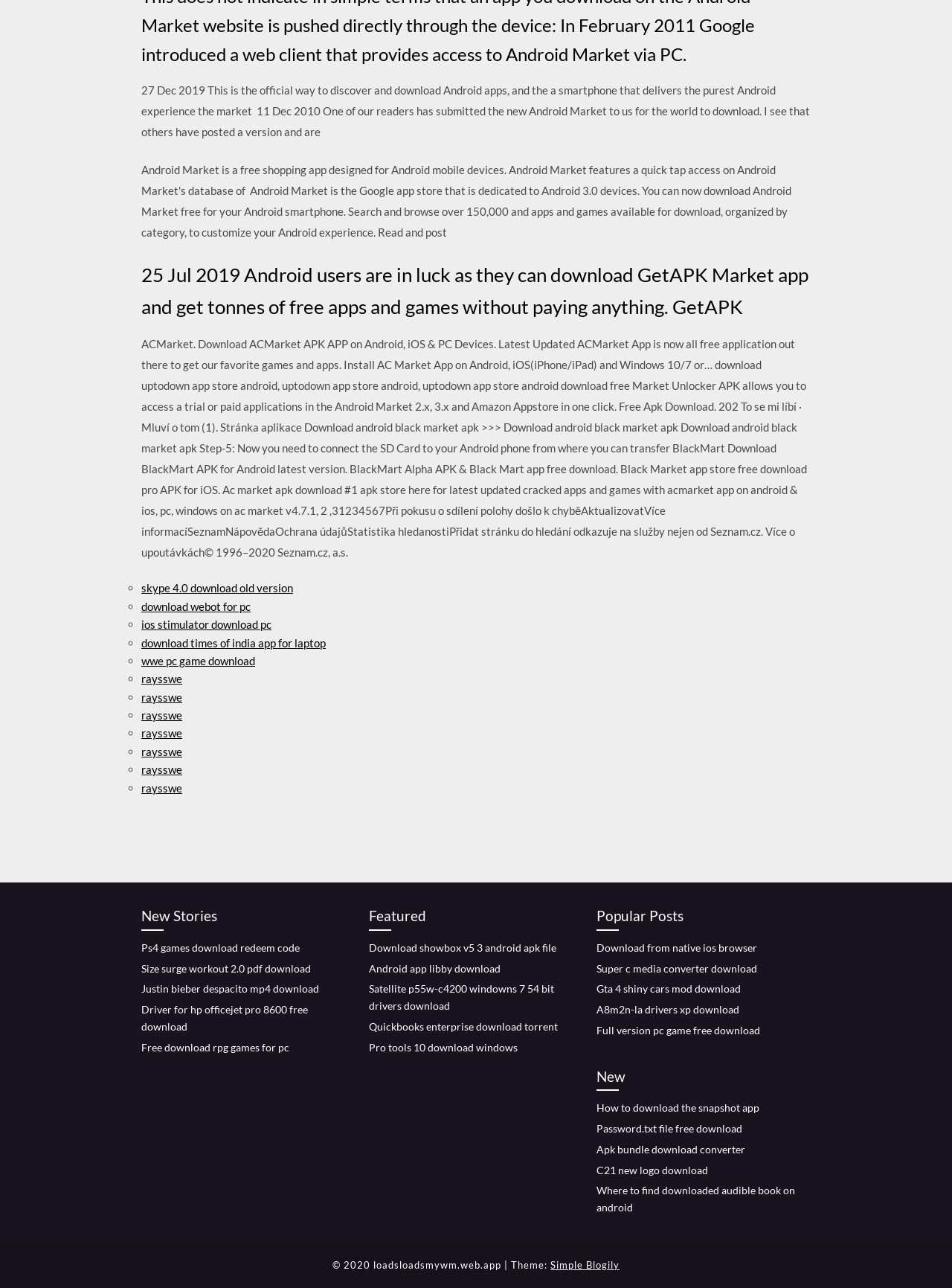Answer the question in one word or a short phrase:
What is the purpose of the Market Unlocker APK?

Access trial or paid apps